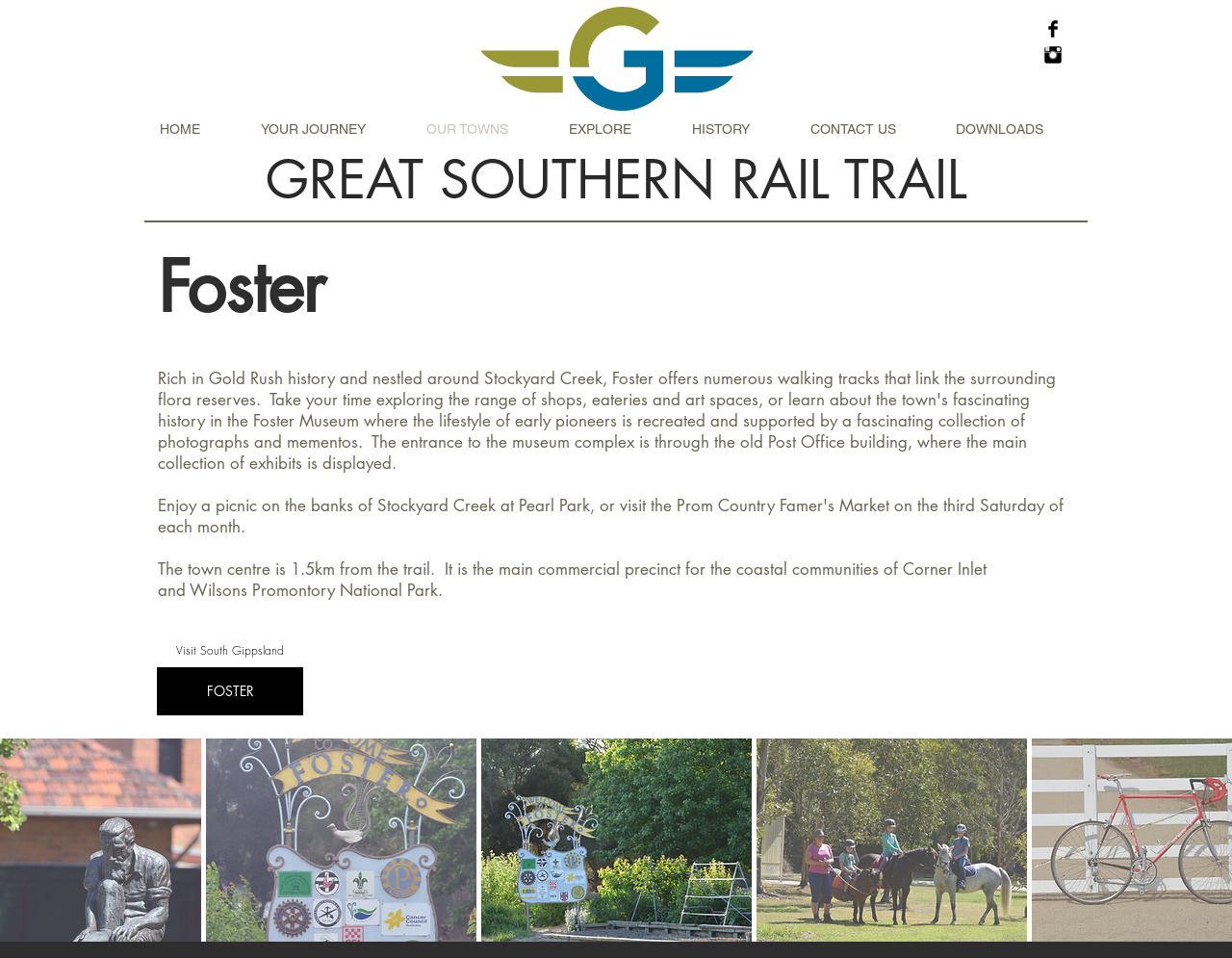What social media platforms are available?
Look at the screenshot and respond with a single word or phrase.

Facebook, Instagram